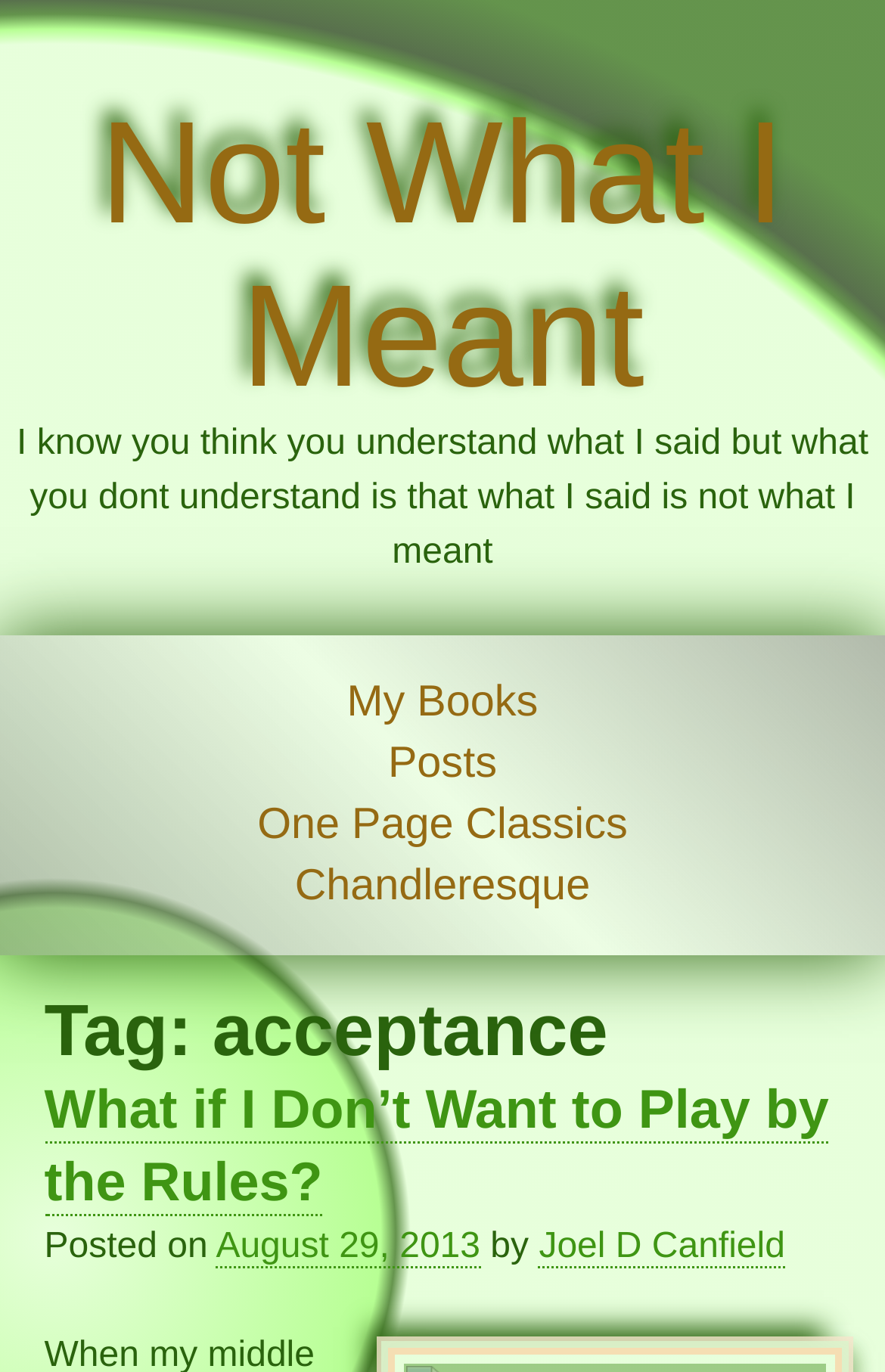Determine the bounding box for the UI element that matches this description: "Joel D Canfield".

[0.609, 0.894, 0.887, 0.924]